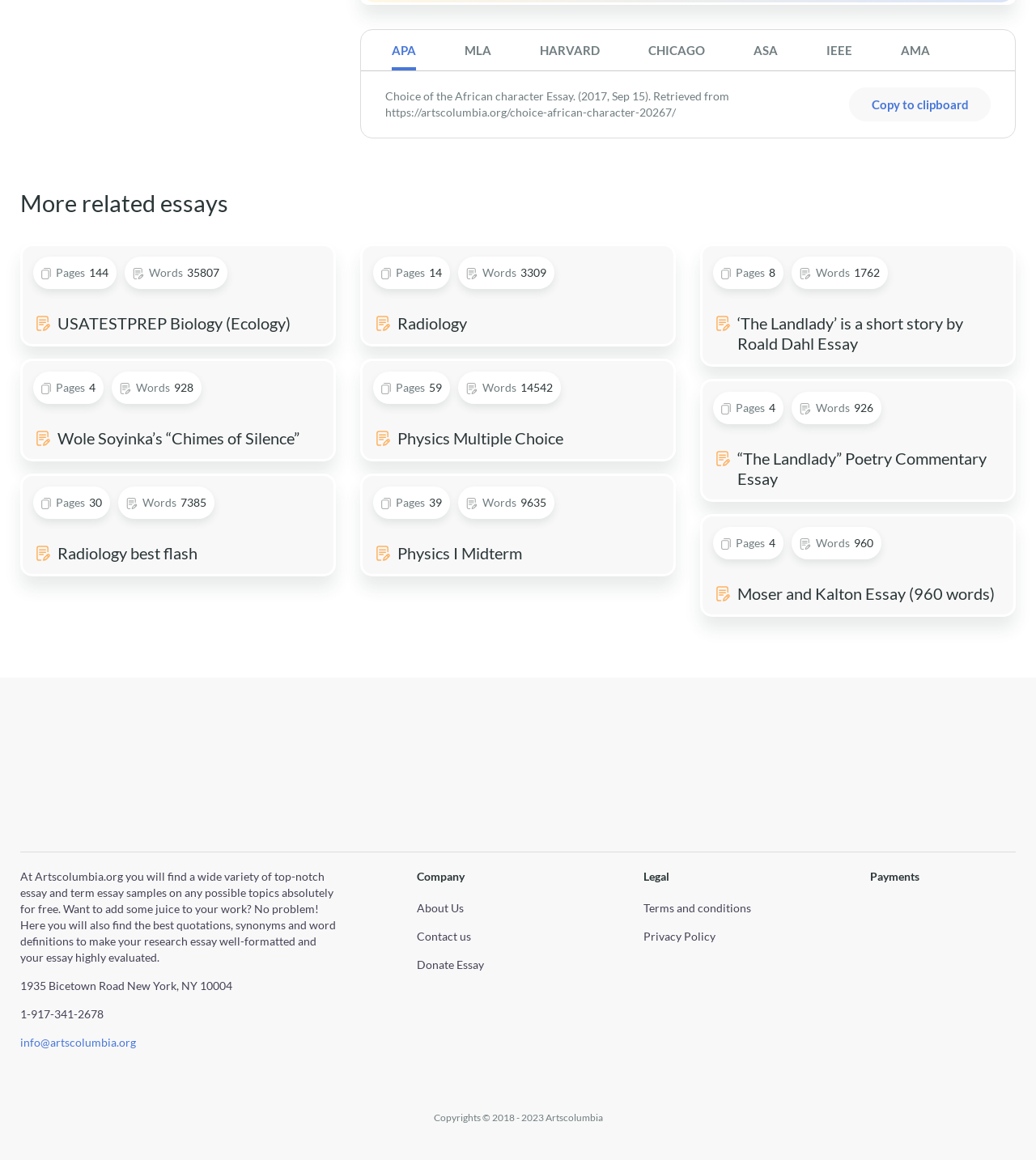Please find the bounding box for the UI component described as follows: "Terms and conditions".

[0.621, 0.777, 0.725, 0.789]